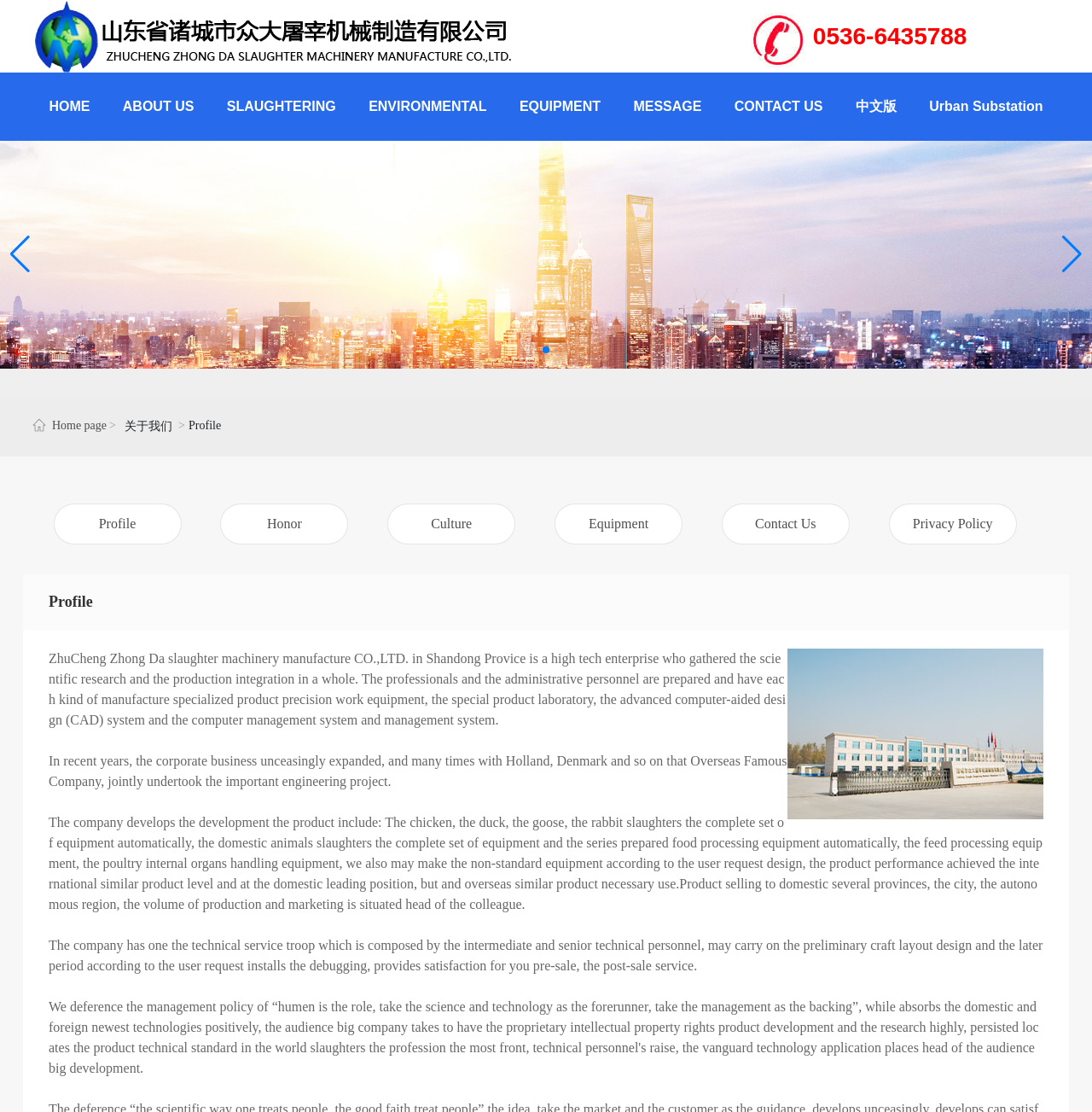Write a detailed summary of the webpage, including text, images, and layout.

This webpage is about ZhuCheng Zhong Da slaughter machinery manufacture CO.,LTD., a high-tech enterprise in Shandong Province, China. At the top of the page, there is a logo image and a link with the company's name in Chinese. Below the logo, there is a navigation menu with links to different sections of the website, including "HOME", "ABOUT US", "SLAUGHTERING", "ENVIRONMENTAL", "EQUIPMENT", "MESSAGE", "CONTACT US", and "中文版".

On the left side of the page, there is a vertical menu with links to "Profile", "Honor", "Culture", "Equipment", "Contact Us", and "Privacy Policy". Below the menu, there is a brief introduction to the company, describing it as a high-tech enterprise that integrates scientific research and production. The company has professionals and administrative personnel, and is equipped with advanced manufacturing facilities and computer-aided design systems.

The main content of the page is divided into sections, with headings and paragraphs of text. The first section describes the company's business expansion and its collaboration with overseas companies. The second section lists the company's products, including slaughter equipment, feed processing equipment, and poultry internal organs handling equipment. The third section describes the company's technical service team, which provides pre-sale and post-sale services to customers.

There are several images on the page, including the company logo, a banner image at the top, and an image of a factory or workshop. The page also has several buttons, including "Go to slide 1", "Next slide", and "Previous slide", which suggest that there is a slideshow or carousel feature on the page.